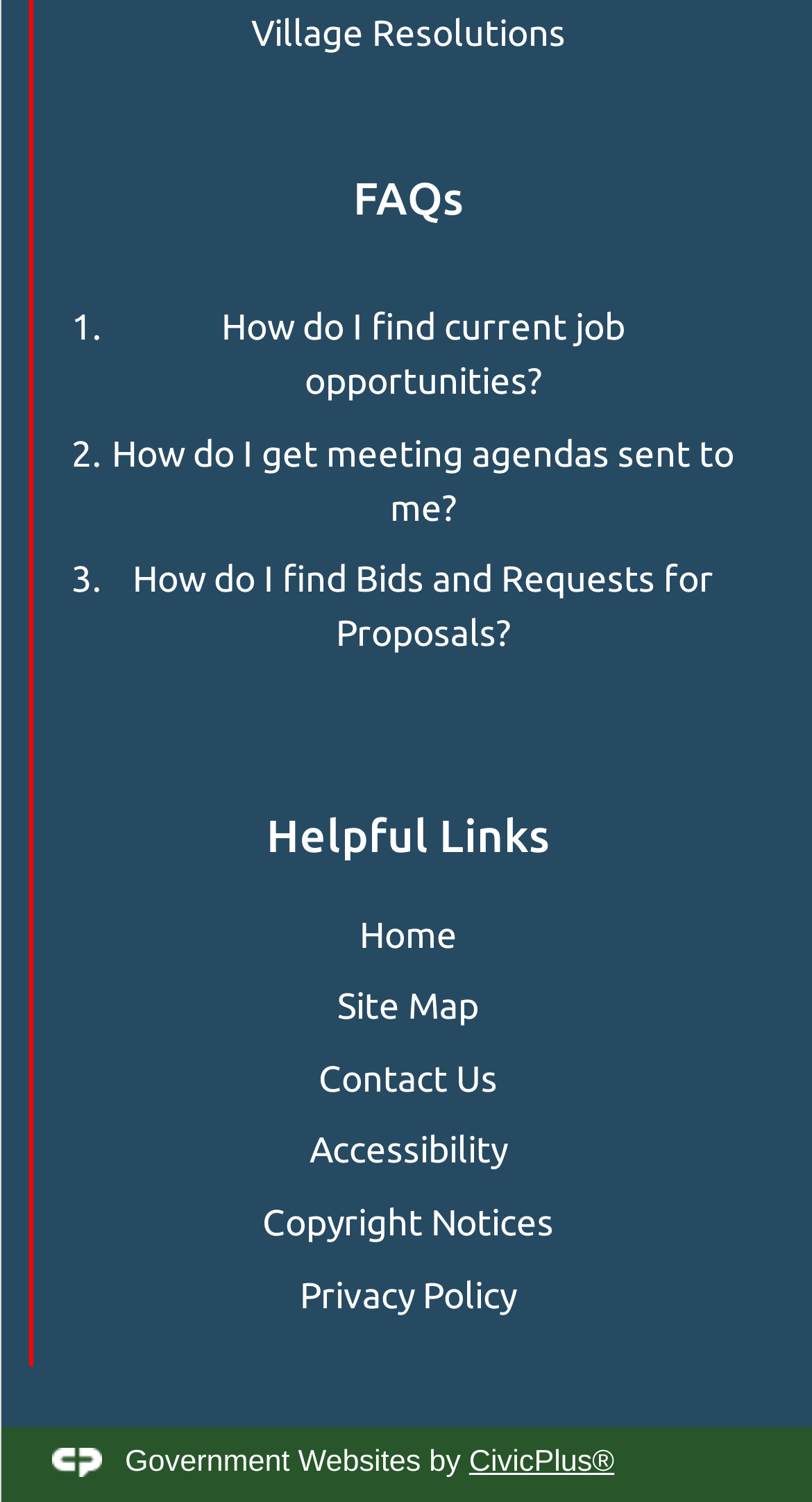Please identify the bounding box coordinates of the element that needs to be clicked to perform the following instruction: "Click on FAQs".

[0.042, 0.069, 0.963, 0.494]